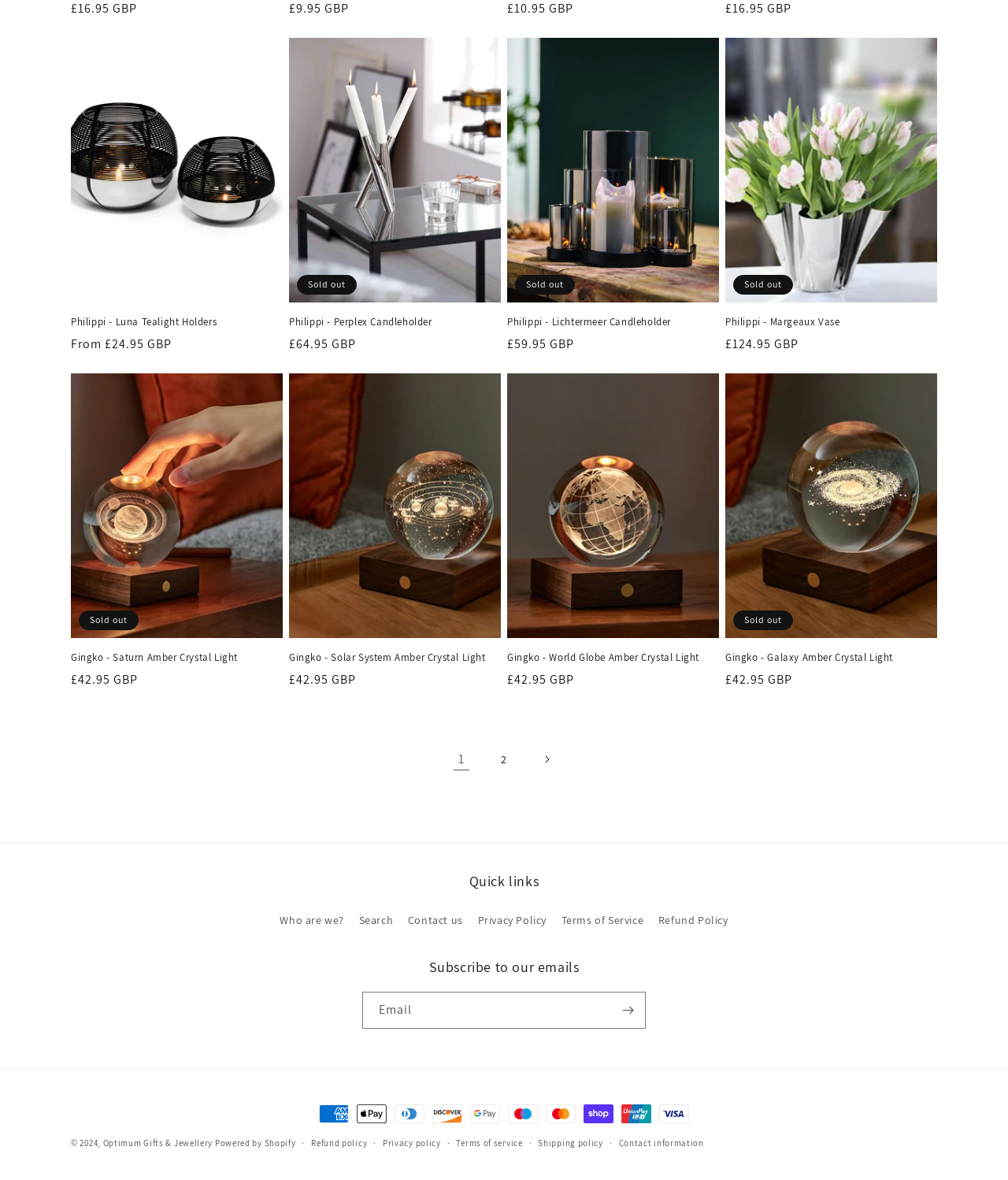What is the price of Philippi - Luna Tealight Holders?
Please answer the question with as much detail and depth as you can.

The price of Philippi - Luna Tealight Holders can be found by looking at the StaticText element with the text '£16.95 GBP' which is located near the image of the product.